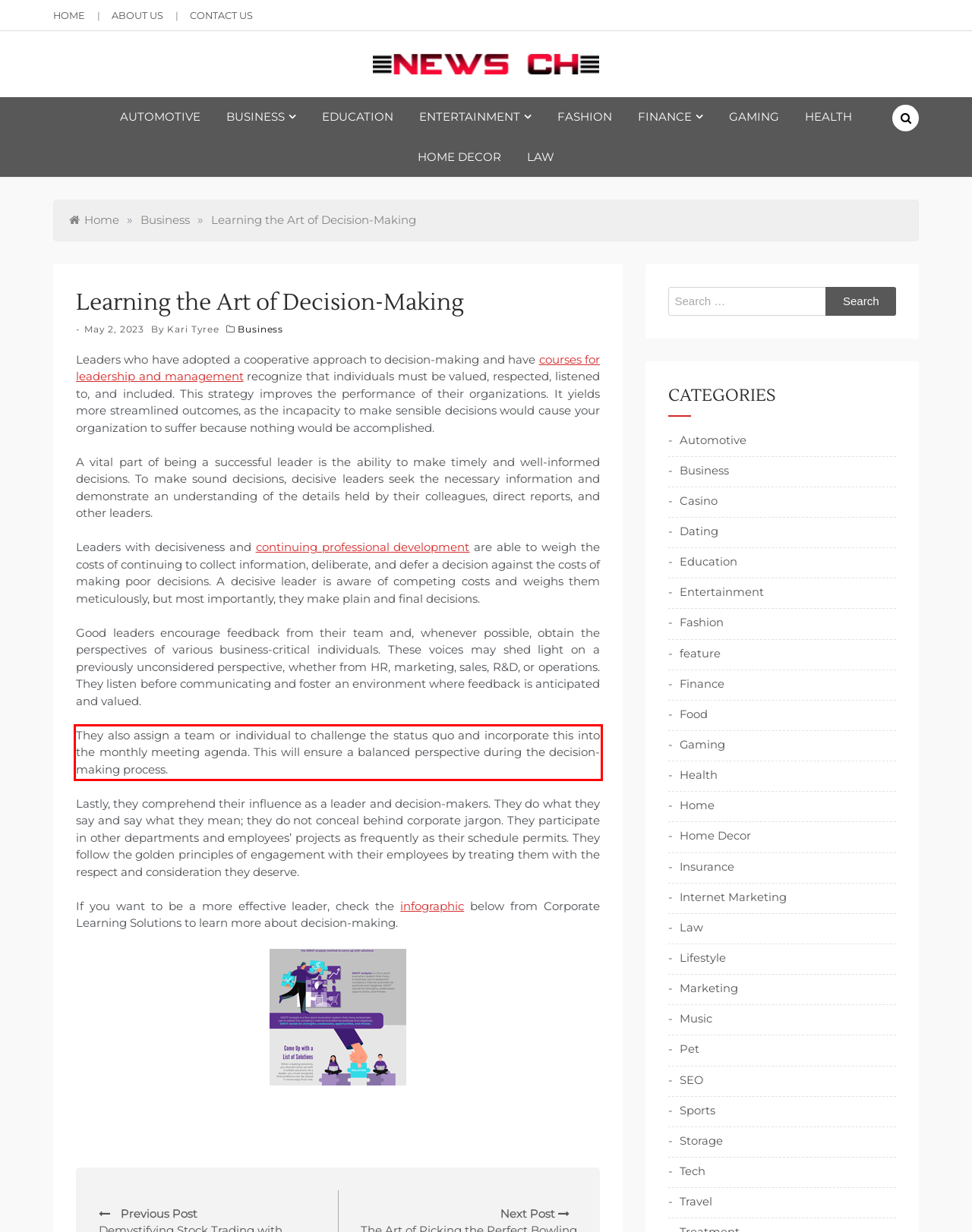Within the screenshot of the webpage, locate the red bounding box and use OCR to identify and provide the text content inside it.

They also assign a team or individual to challenge the status quo and incorporate this into the monthly meeting agenda. This will ensure a balanced perspective during the decision-making process.